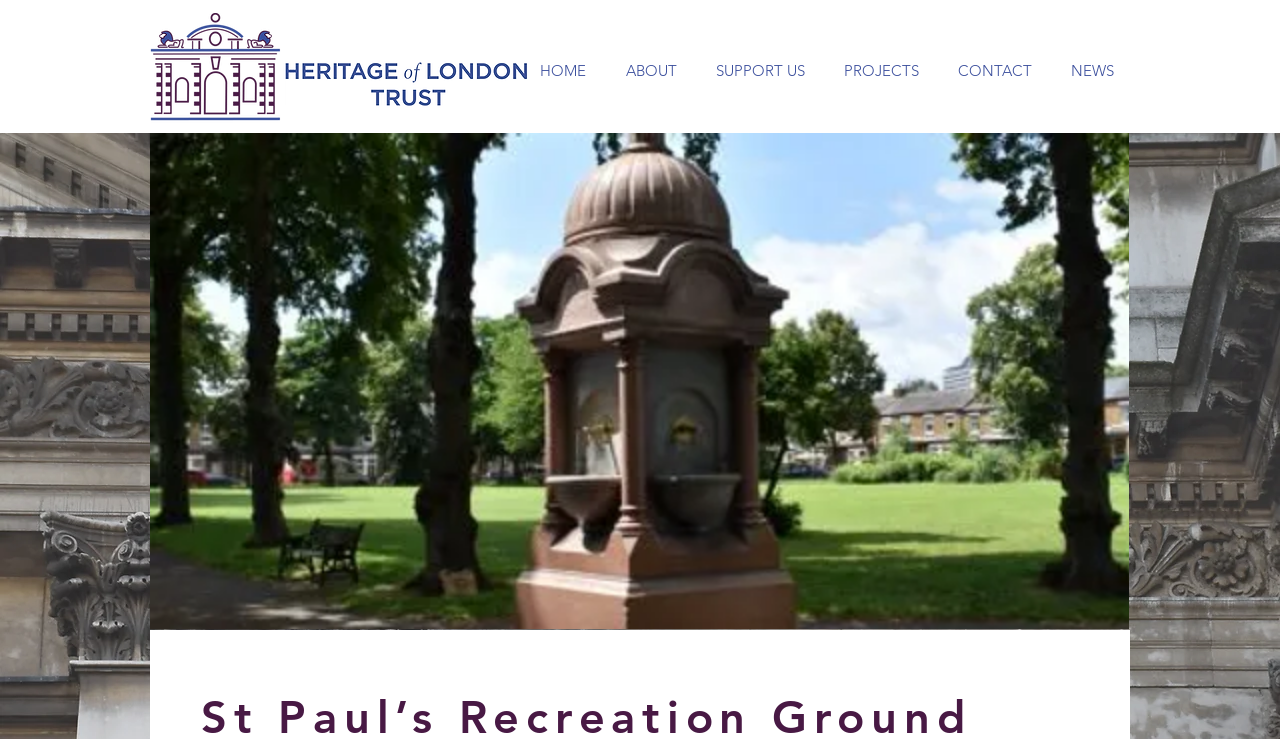What is the logo of the Heritage of London Trust?
Provide a well-explained and detailed answer to the question.

The logo of the Heritage of London Trust can be found at the top left corner of the webpage, which is an image with a bounding box of [0.109, 0.018, 0.228, 0.166].